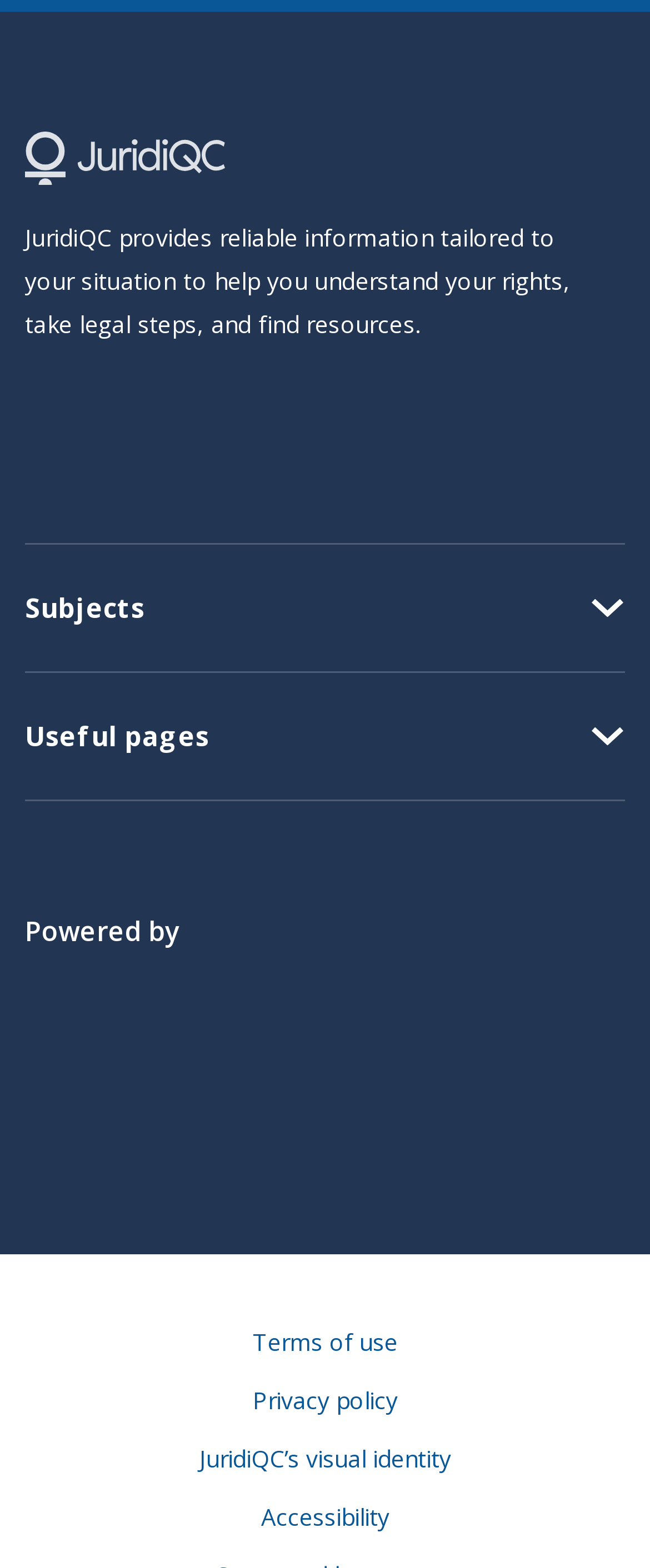What social media platforms are linked on the webpage?
Please provide a detailed and comprehensive answer to the question.

The social media platforms linked on the webpage can be identified by the icons and their corresponding text descriptions. The icons are arranged horizontally and include Facebook, Instagram, LinkedIn, Twitter, and Youtube.